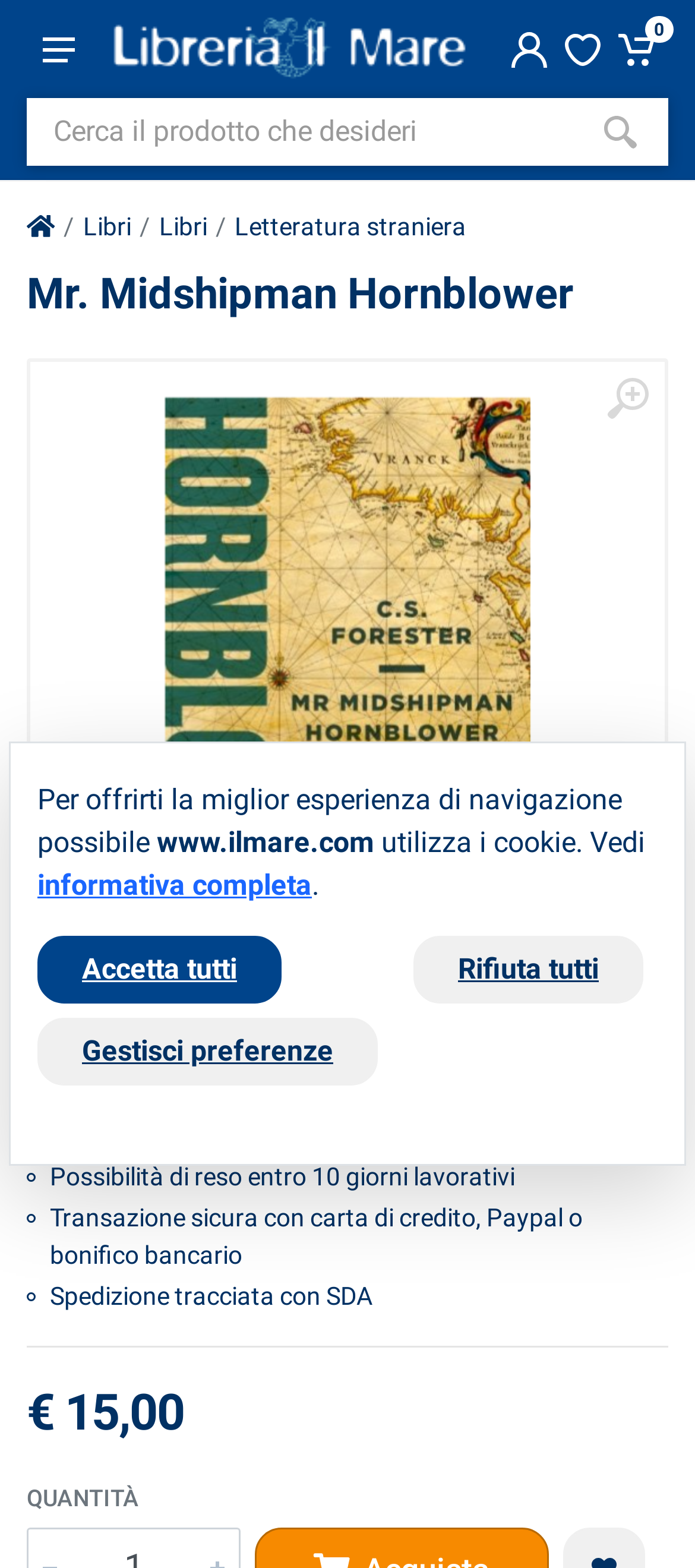Identify and provide the bounding box coordinates of the UI element described: "Primary Menu". The coordinates should be formatted as [left, top, right, bottom], with each number being a float between 0 and 1.

None